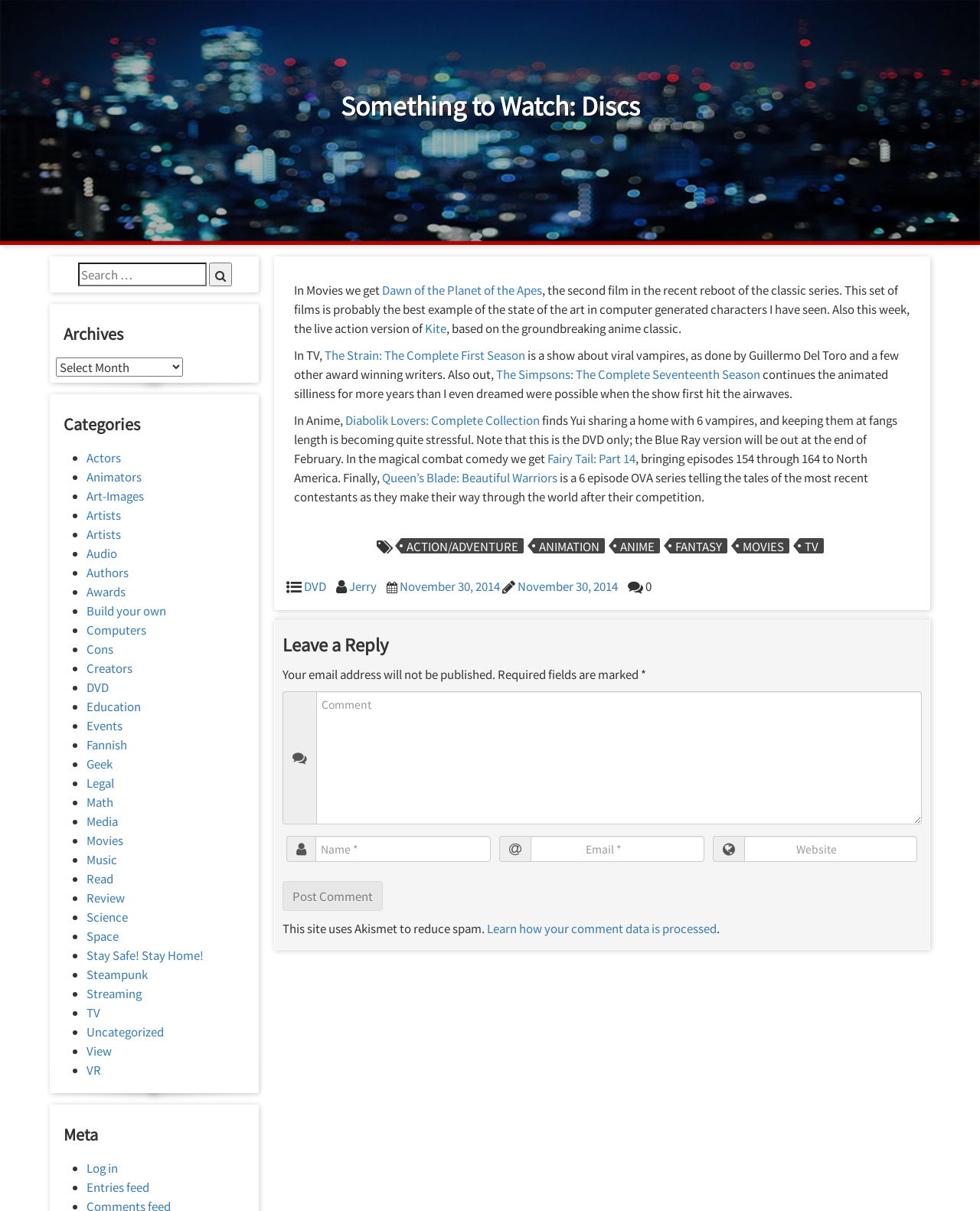Identify the bounding box coordinates of the part that should be clicked to carry out this instruction: "Search for something".

[0.08, 0.217, 0.211, 0.236]